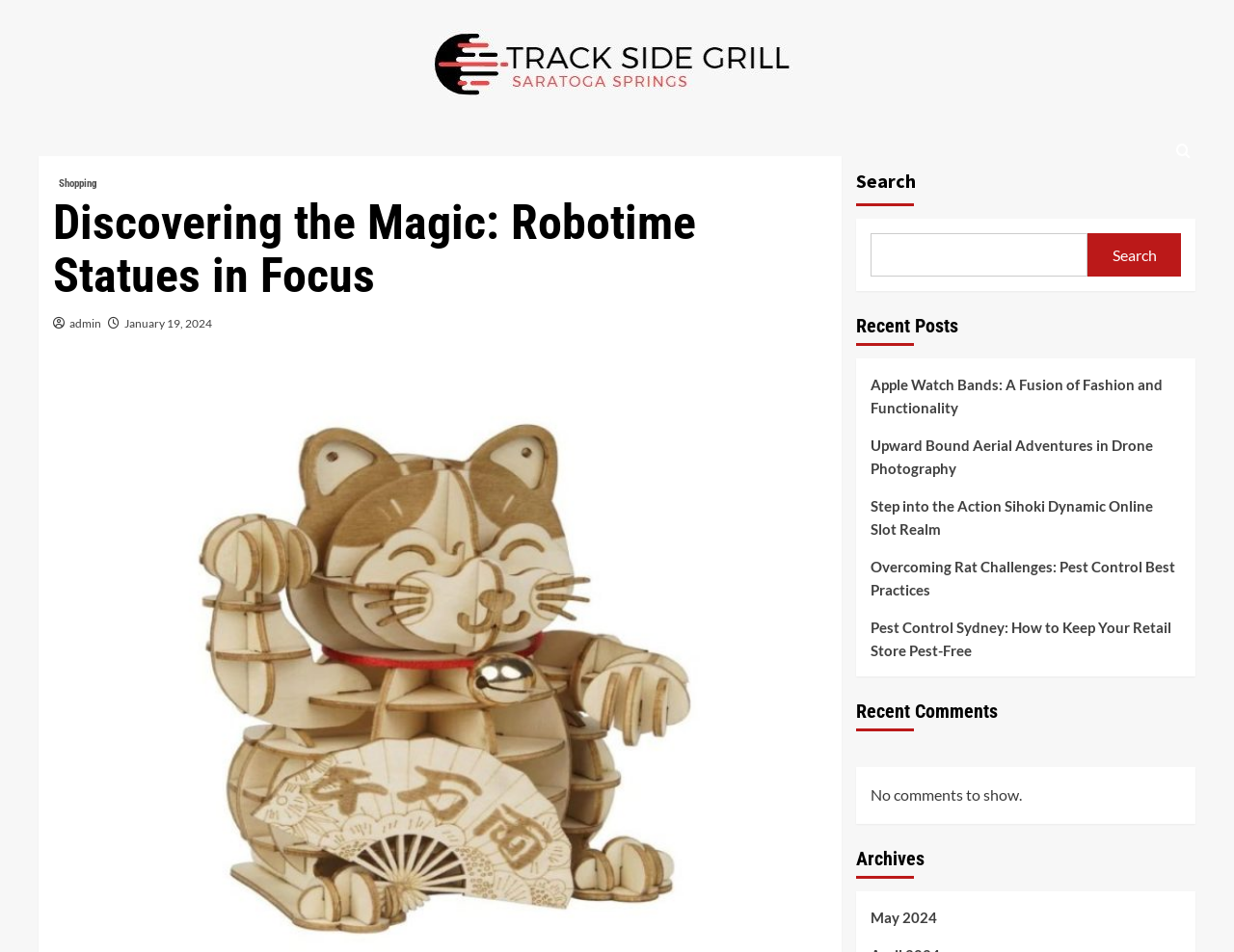Identify the bounding box coordinates of the region that needs to be clicked to carry out this instruction: "Go to Shopping". Provide these coordinates as four float numbers ranging from 0 to 1, i.e., [left, top, right, bottom].

[0.043, 0.184, 0.084, 0.201]